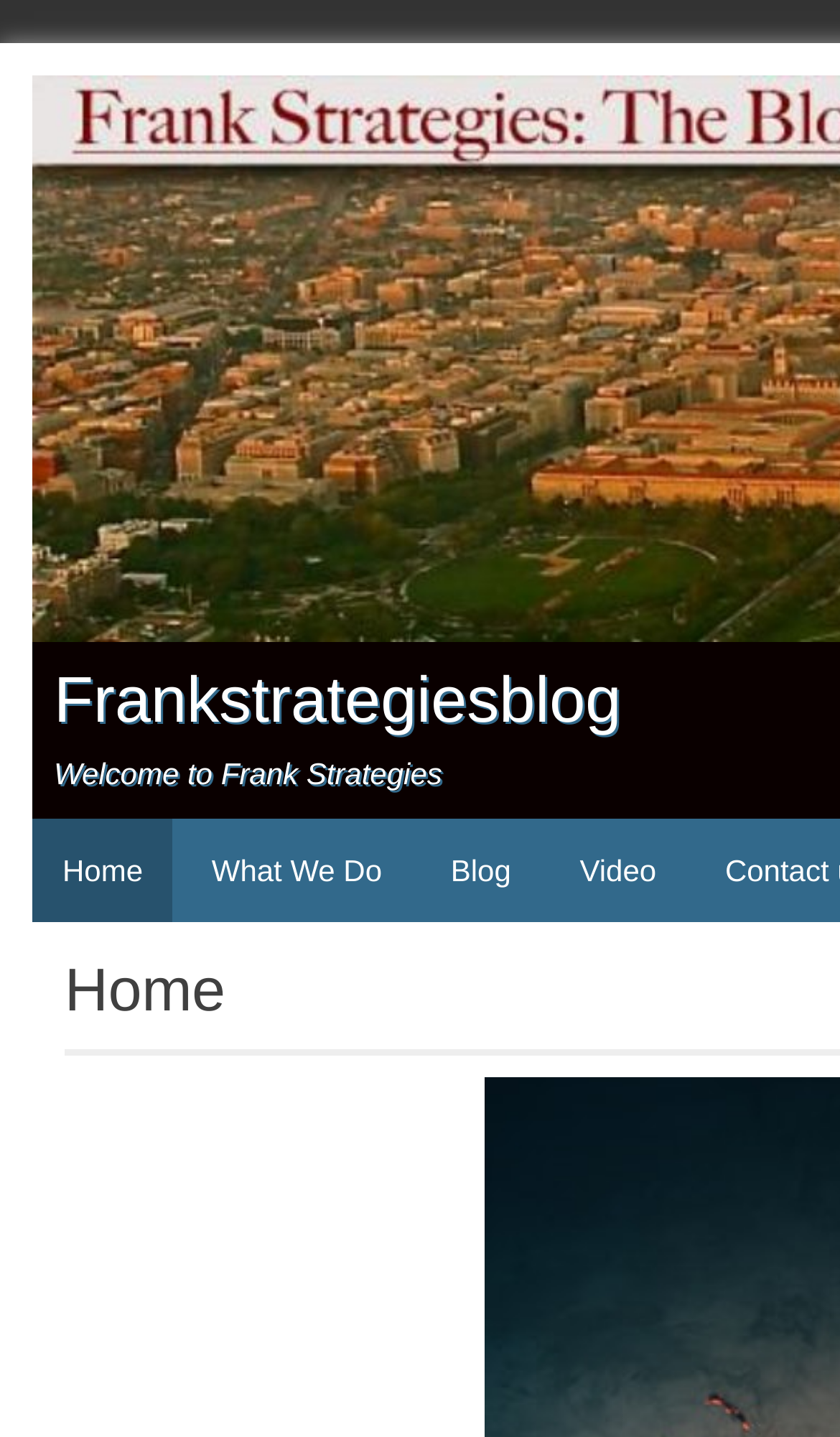Determine the bounding box of the UI element mentioned here: "Frankstrategiesblog". The coordinates must be in the format [left, top, right, bottom] with values ranging from 0 to 1.

[0.064, 0.464, 0.74, 0.513]